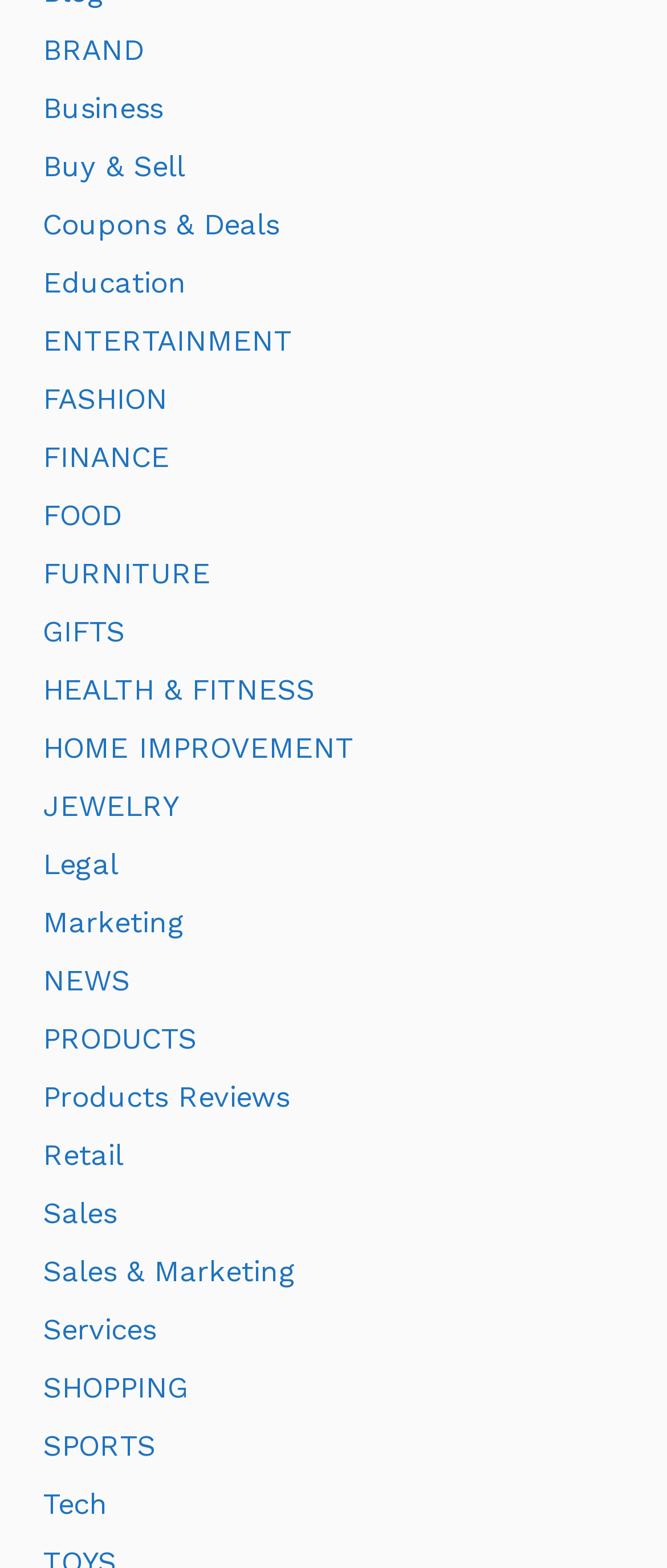Locate the bounding box coordinates of the region to be clicked to comply with the following instruction: "Browse FASHION". The coordinates must be four float numbers between 0 and 1, in the form [left, top, right, bottom].

[0.064, 0.243, 0.251, 0.265]